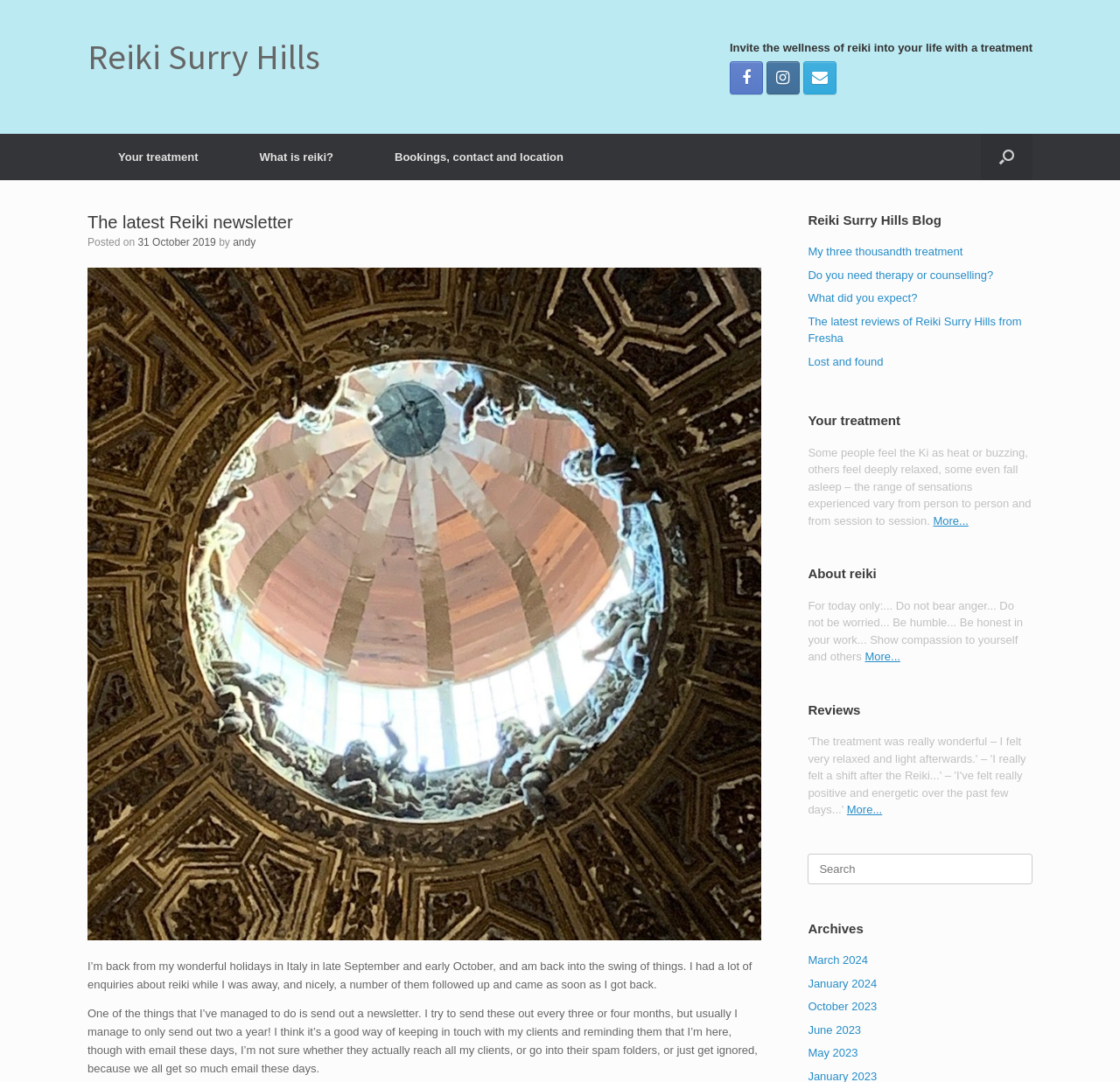Specify the bounding box coordinates of the region I need to click to perform the following instruction: "Click on the 'Reiki Surry Hills' link". The coordinates must be four float numbers in the range of 0 to 1, i.e., [left, top, right, bottom].

[0.078, 0.036, 0.286, 0.069]